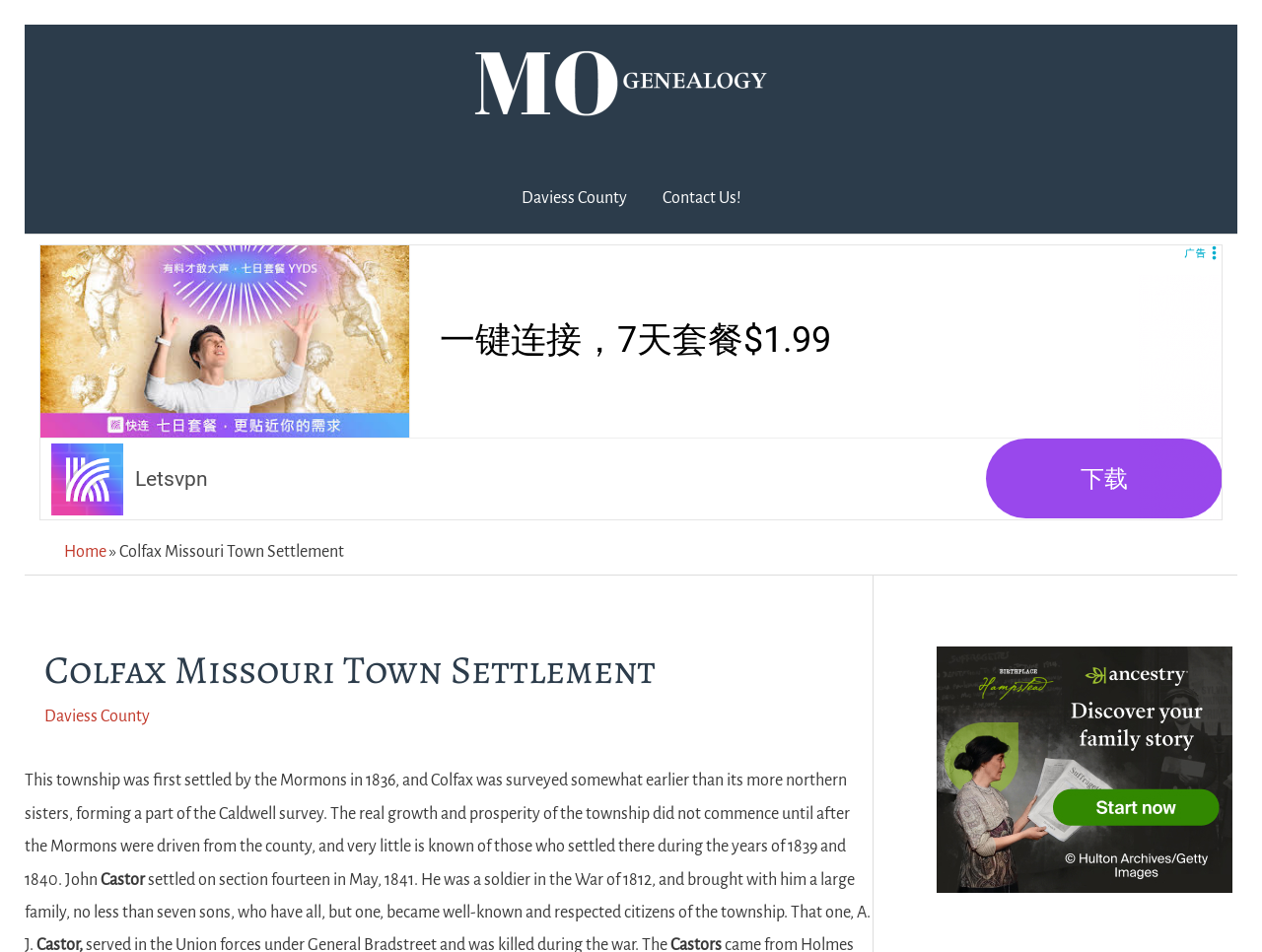What year was Colfax surveyed?
Based on the screenshot, provide a one-word or short-phrase response.

1836